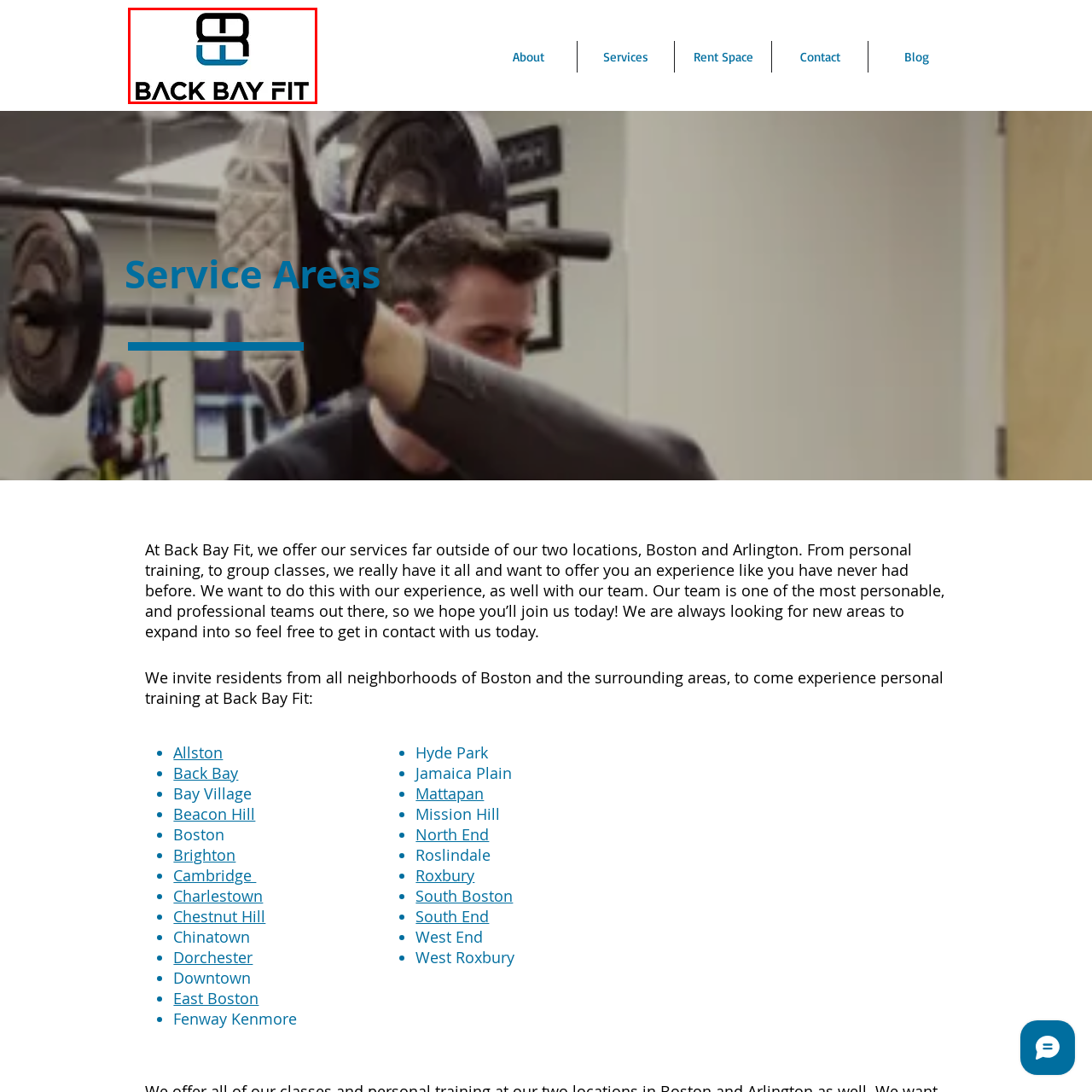Where is the fitness service located?
Please analyze the image within the red bounding box and provide a comprehensive answer based on the visual information.

The caption states that the fitness service, Back Bay Fit, is located in Boston, which is a city in the United States.